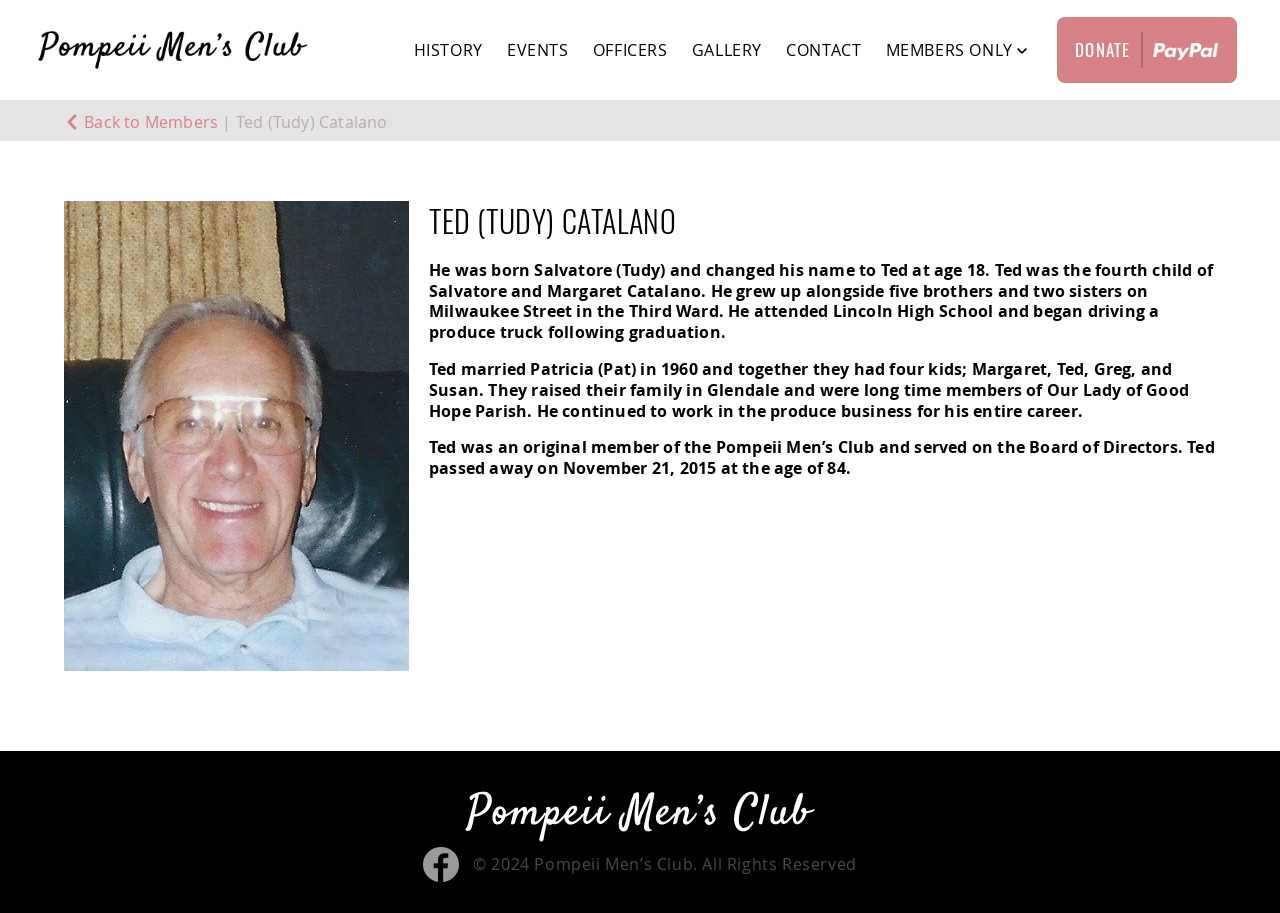Locate the bounding box for the described UI element: "Gallery". Ensure the coordinates are four float numbers between 0 and 1, formatted as [left, top, right, bottom].

[0.54, 0.001, 0.595, 0.109]